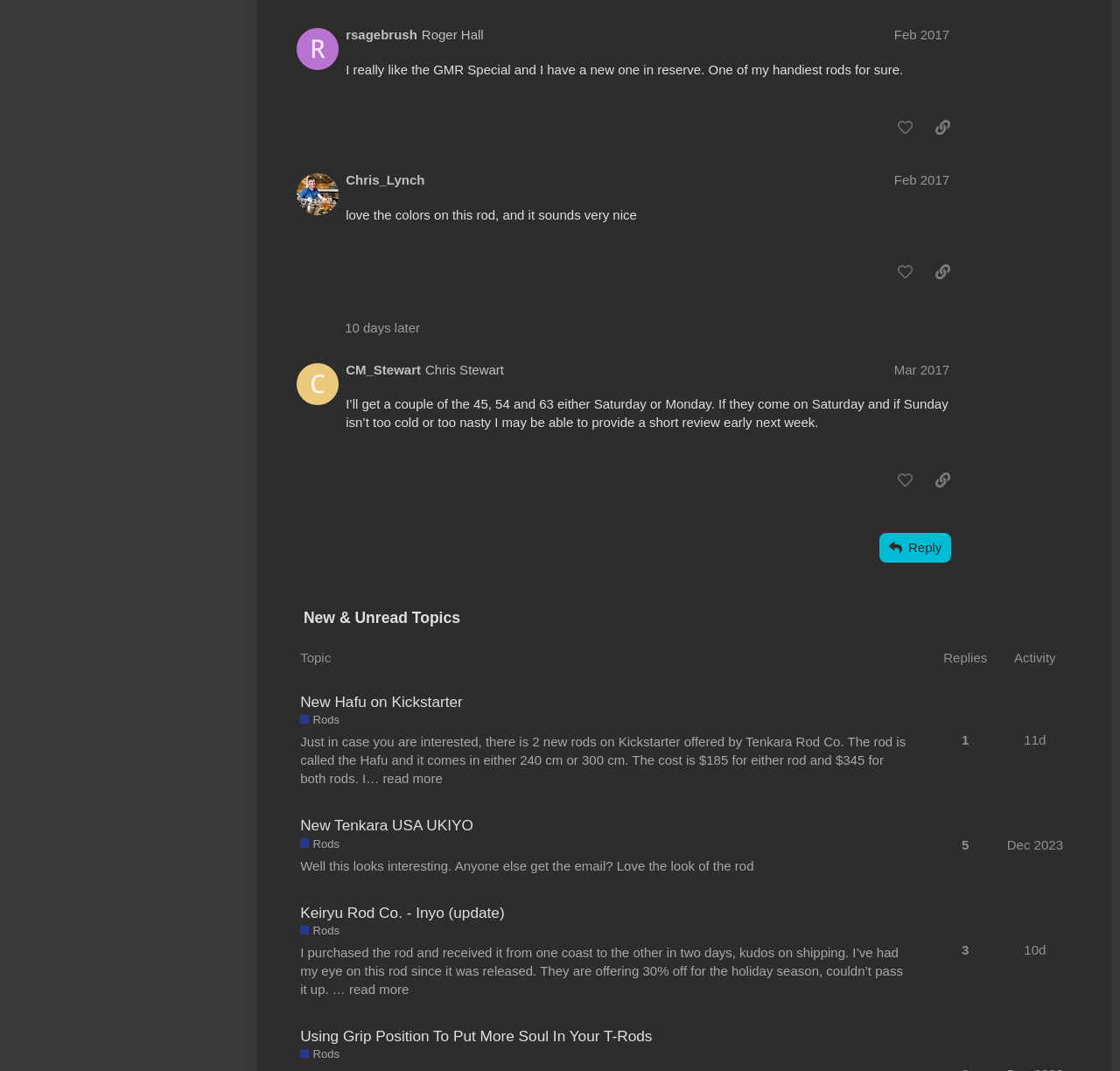Please indicate the bounding box coordinates of the element's region to be clicked to achieve the instruction: "Like the post by @CM_Stewart". Provide the coordinates as four float numbers between 0 and 1, i.e., [left, top, right, bottom].

[0.794, 0.435, 0.823, 0.462]